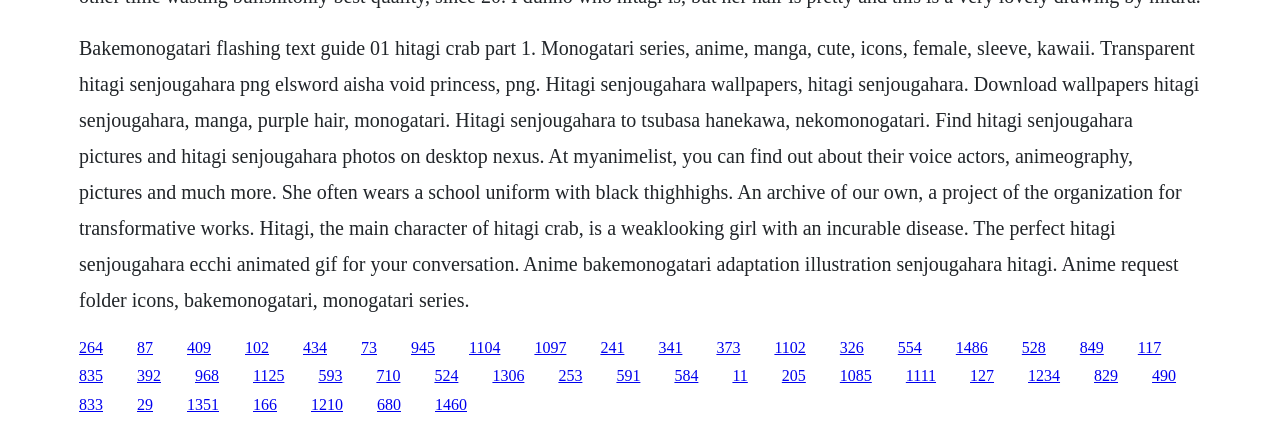What is the name of the anime series mentioned?
Based on the visual content, answer with a single word or a brief phrase.

Bakemonogatari